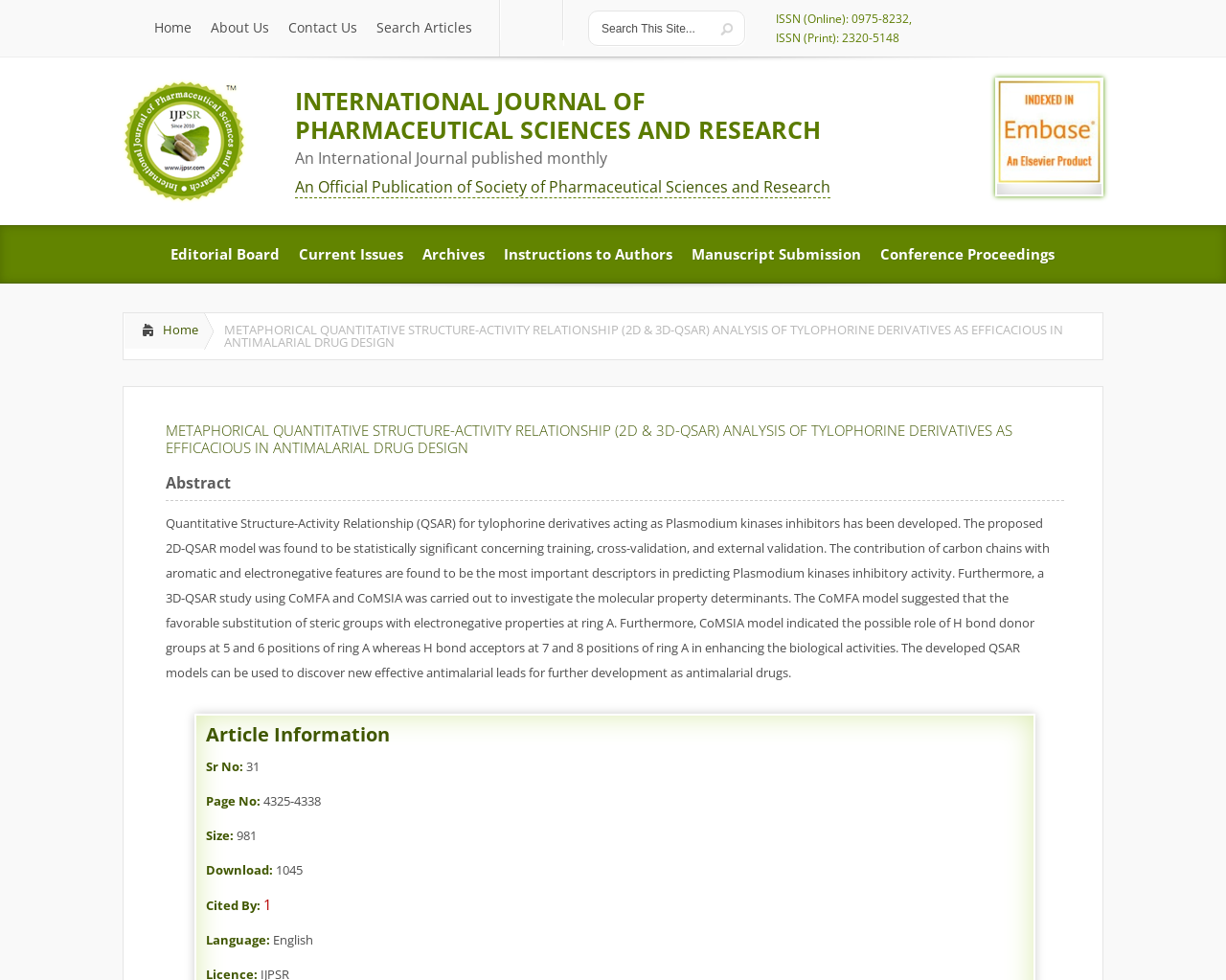Indicate the bounding box coordinates of the element that must be clicked to execute the instruction: "View editorial board". The coordinates should be given as four float numbers between 0 and 1, i.e., [left, top, right, bottom].

[0.131, 0.231, 0.236, 0.288]